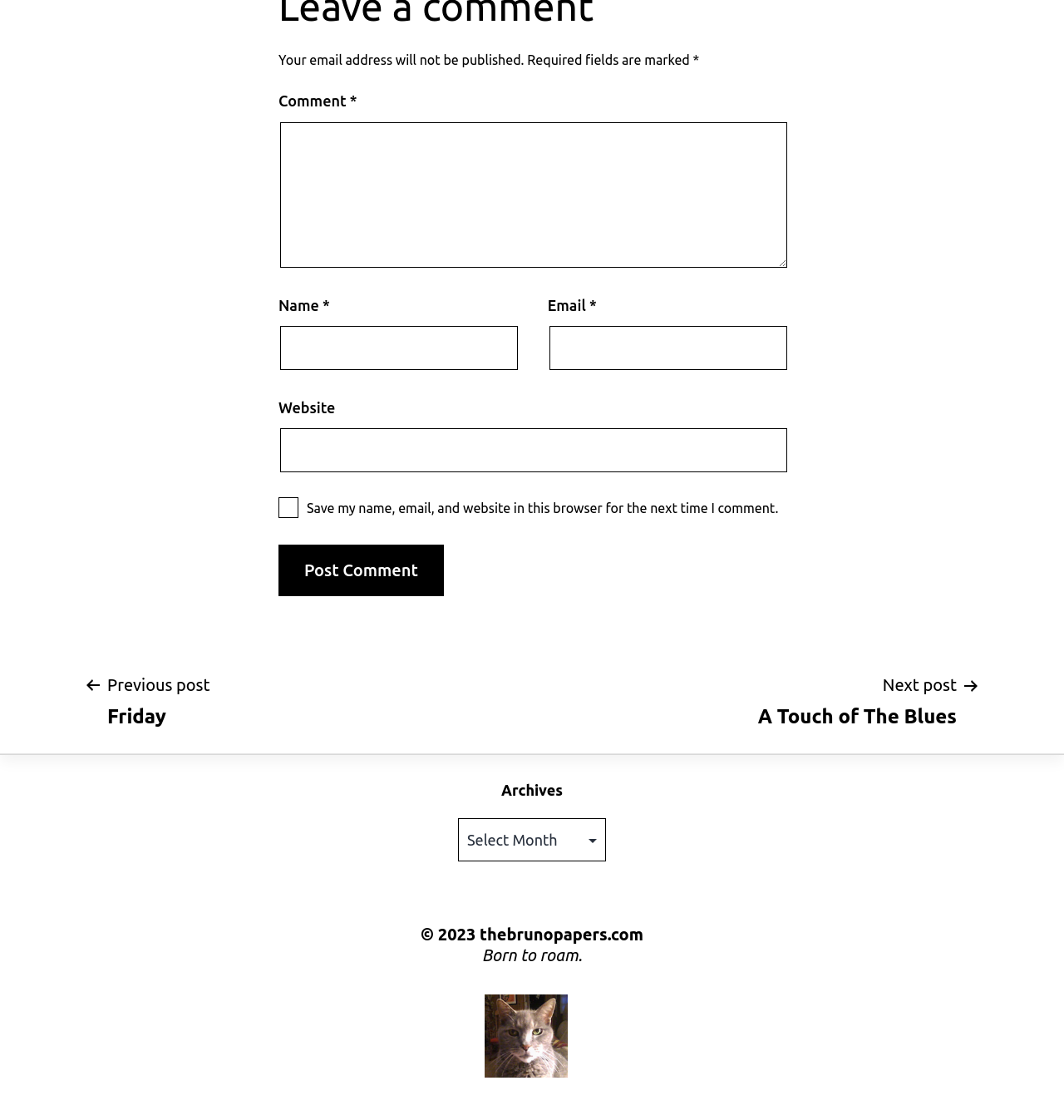Please answer the following question using a single word or phrase: What is the navigation section labeled as?

Post navigation